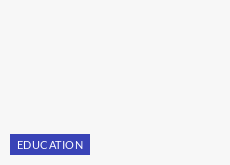Explain the details of the image comprehensively.

The image features a bold, blue graphic labeled "EDUCATION," set against a light gray background. This design likely signifies a section or topic related to educational content, emphasizing its importance and relevance within the context it appears. The clean and straightforward aesthetic invites viewers to engage with the associated articles or features linked to educational themes on the webpage. The graphical element serves as a visual cue, guiding users to explore more information about educational news, insights, or resources highlighted in the surrounding content.